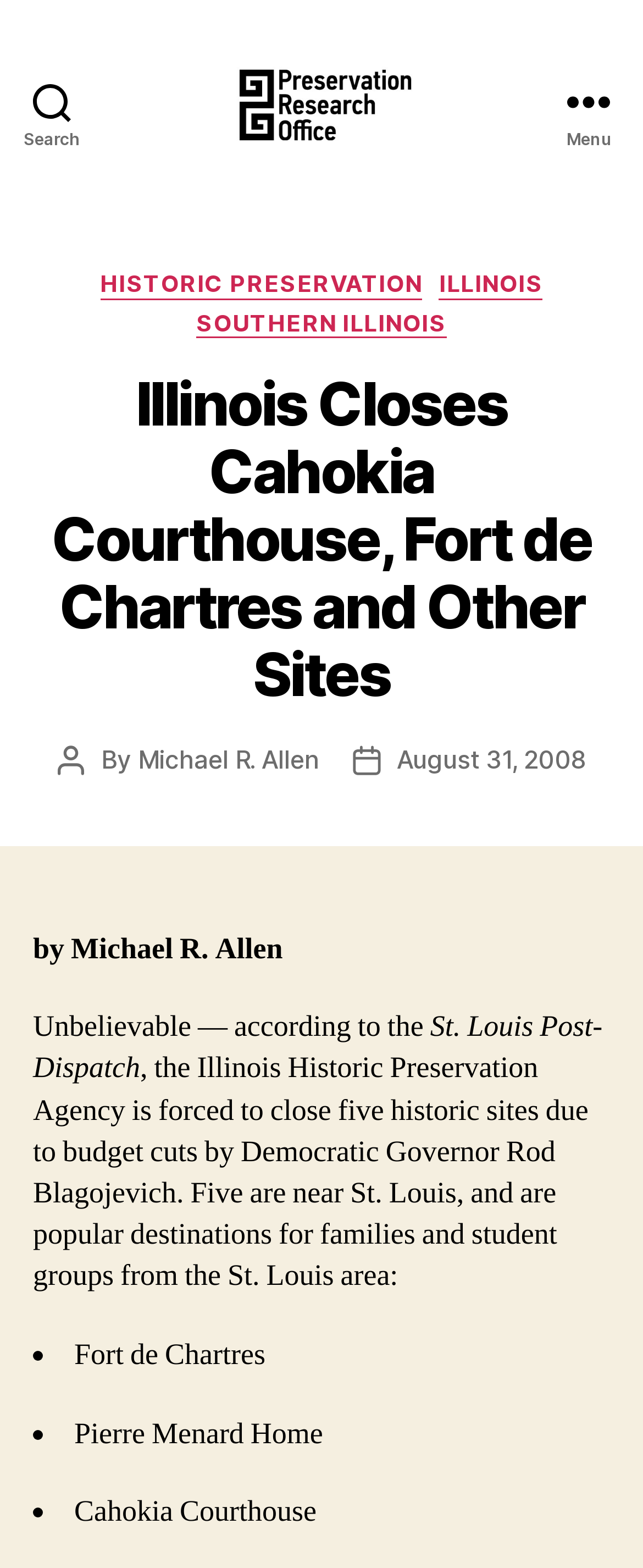Identify the coordinates of the bounding box for the element described below: "parent_node: Preservation Research Office". Return the coordinates as four float numbers between 0 and 1: [left, top, right, bottom].

[0.346, 0.033, 0.654, 0.096]